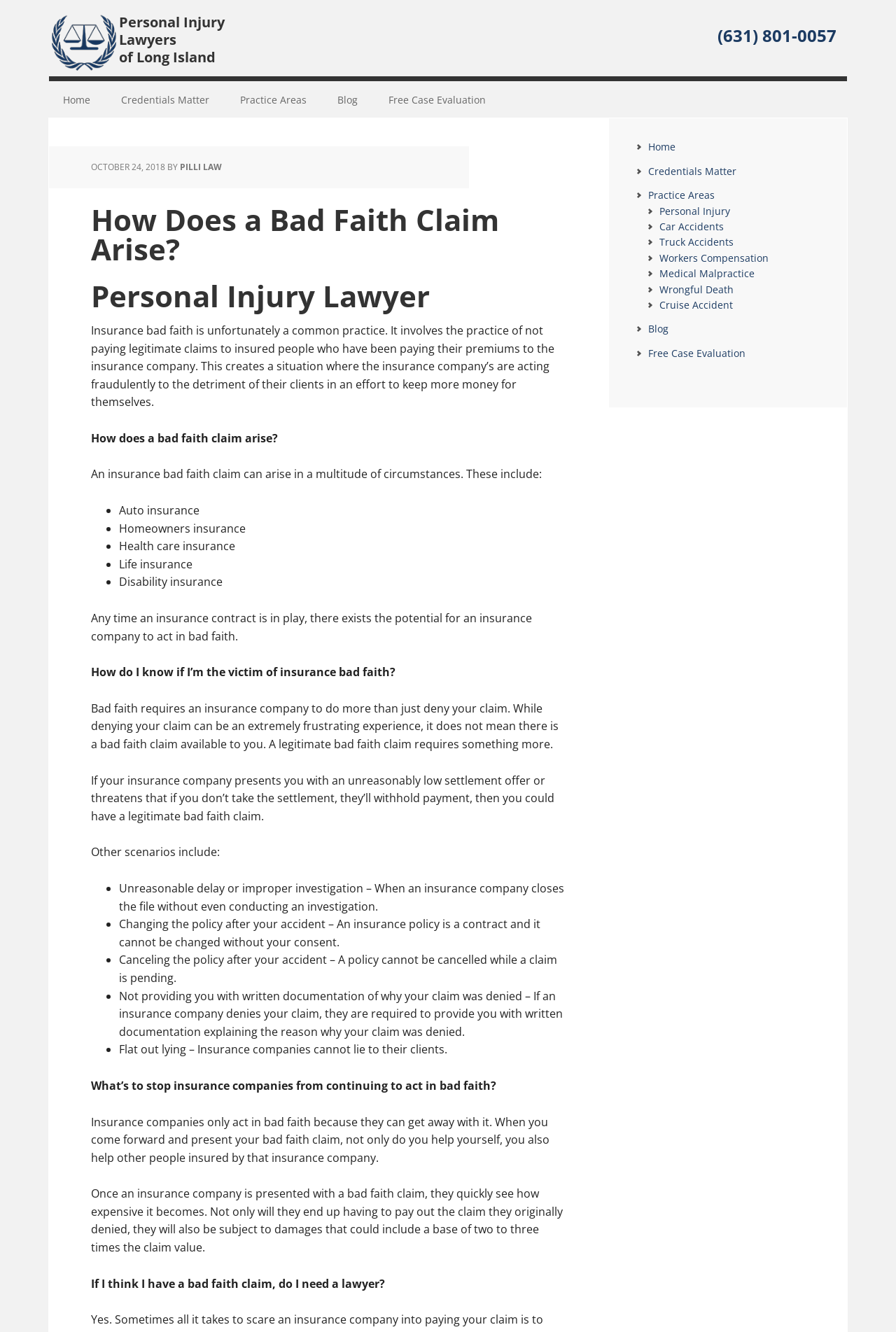Refer to the image and provide a thorough answer to this question:
What can happen to an insurance company if they are presented with a bad faith claim?

According to the webpage, if an insurance company is presented with a bad faith claim, they will not only have to pay out the claim they originally denied, but they will also be subject to damages that could include a base of two to three times the claim value.